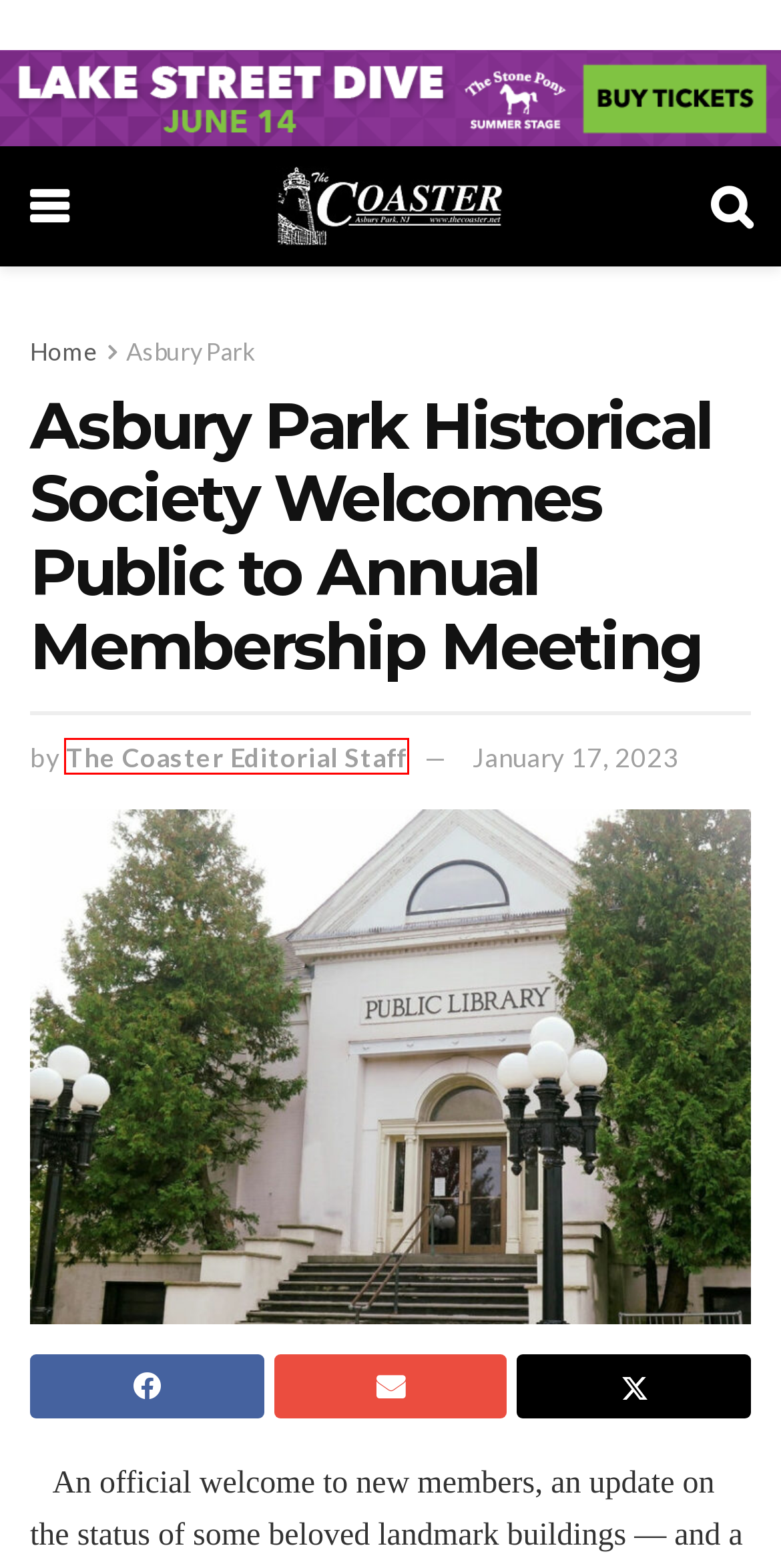You are provided with a screenshot of a webpage that has a red bounding box highlighting a UI element. Choose the most accurate webpage description that matches the new webpage after clicking the highlighted element. Here are your choices:
A. The Coaster Editorial Staff – The Coaster | Asbury Park, NJ
B. ShowRoom Cinema Partnering With Businesses for Screenings – The Coaster | Asbury Park, NJ
C. The Coaster | Asbury Park, NJ – Local News from Monmouth County, NJ
D. Free Performances Planned for Grand Arcade in Convention Hall – The Coaster | Asbury Park, NJ
E. Coaster e-Editions – The Coaster | Asbury Park, NJ
F. Lake Street Dive : North to Shore
G. New Look at Plaza Tapatia Just In Time for Summer – The Coaster | Asbury Park, NJ
H. Incumbent Democrats Win Primary in Neptune – The Coaster | Asbury Park, NJ

A